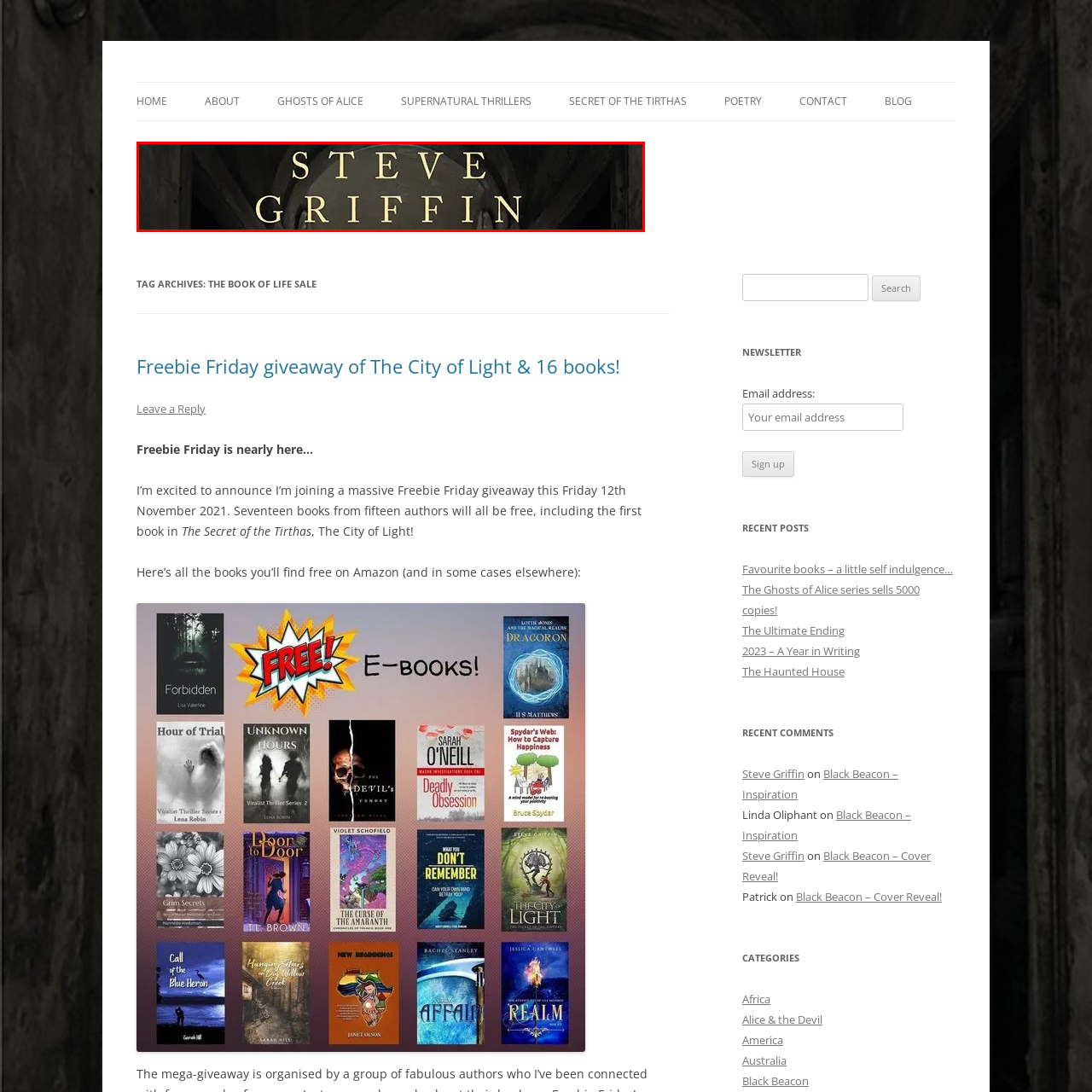What is the theme hinted at by the design elements?
Focus on the image enclosed by the red bounding box and elaborate on your answer to the question based on the visual details present.

The subtle, atmospheric design elements below the author's name suggest a literary theme, which is fitting for an author known for works such as 'The Boy in the Burgundy Hood'.